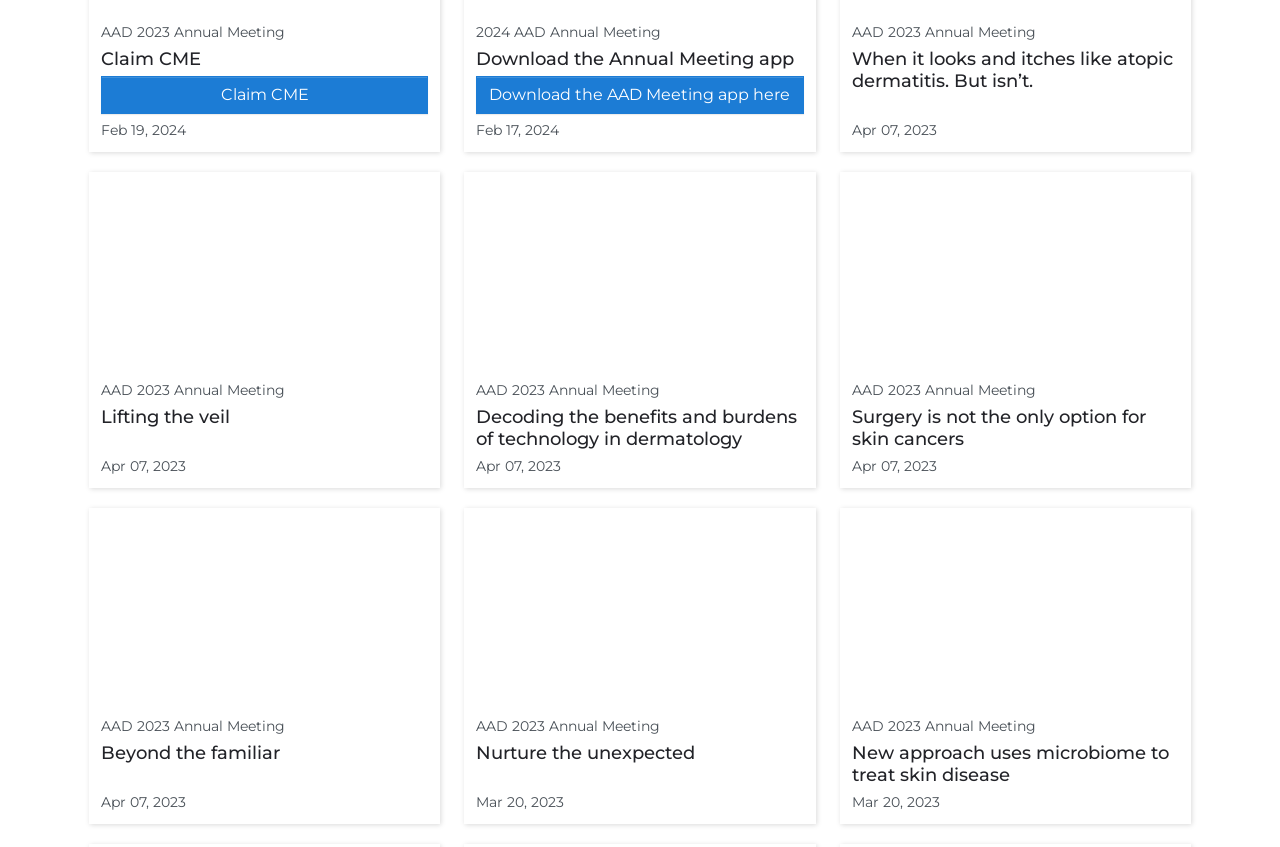Determine the bounding box coordinates of the clickable element to achieve the following action: 'Download the Annual Meeting app'. Provide the coordinates as four float values between 0 and 1, formatted as [left, top, right, bottom].

[0.372, 0.056, 0.628, 0.082]